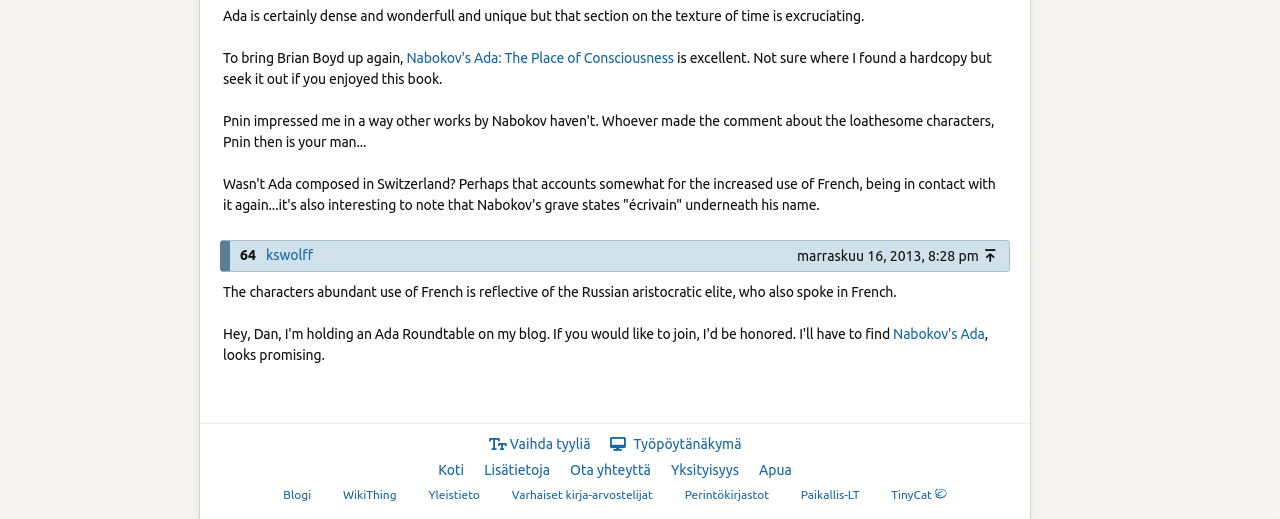Determine the bounding box coordinates for the UI element described. Format the coordinates as (top-left x, top-left y, bottom-right x, bottom-right y) and ensure all values are between 0 and 1. Element description: Varhaiset kirja-arvostelijat

[0.392, 0.936, 0.518, 0.97]